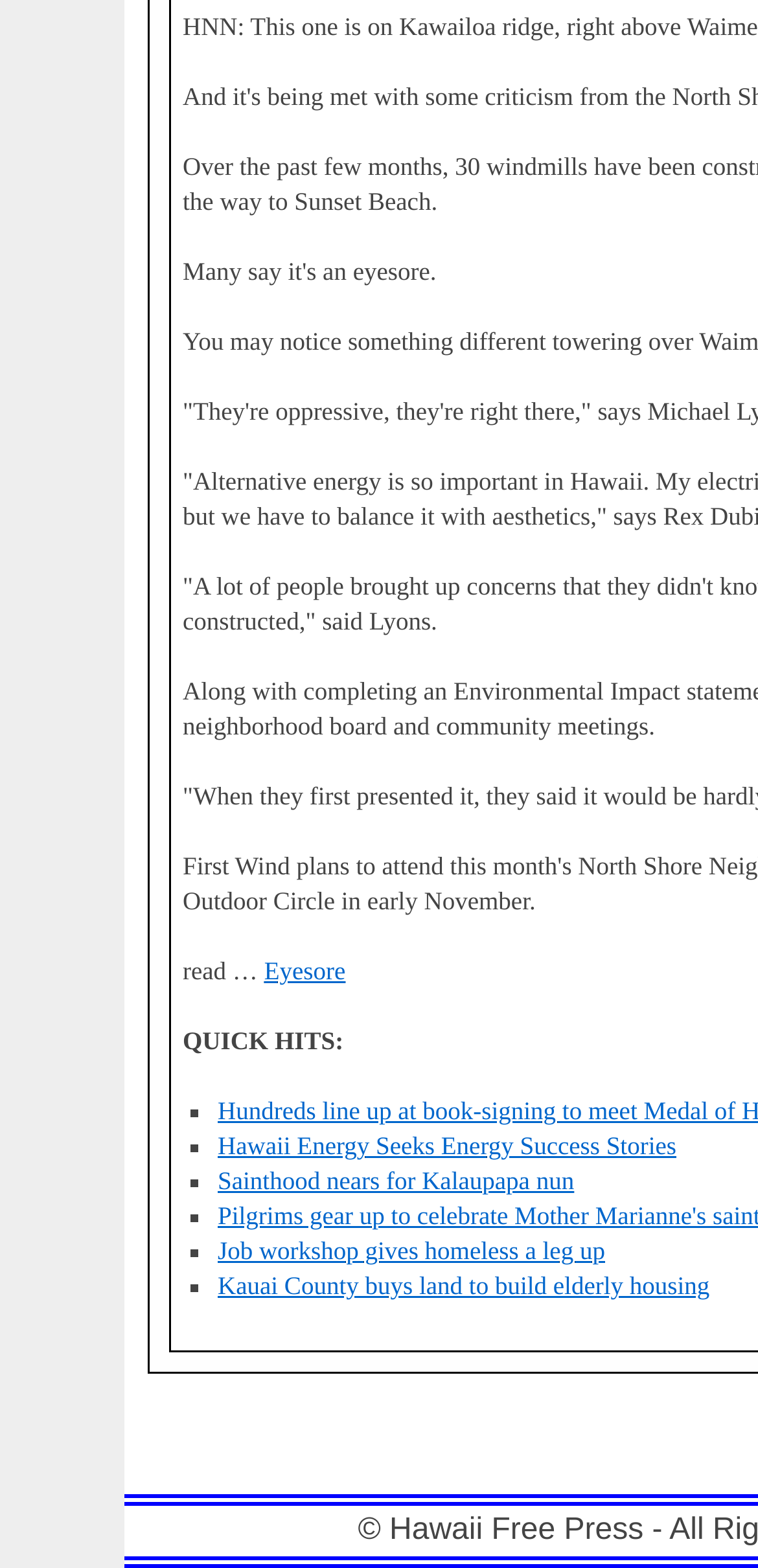Please give a succinct answer to the question in one word or phrase:
How many list markers are there in the QUICK HITS section?

5